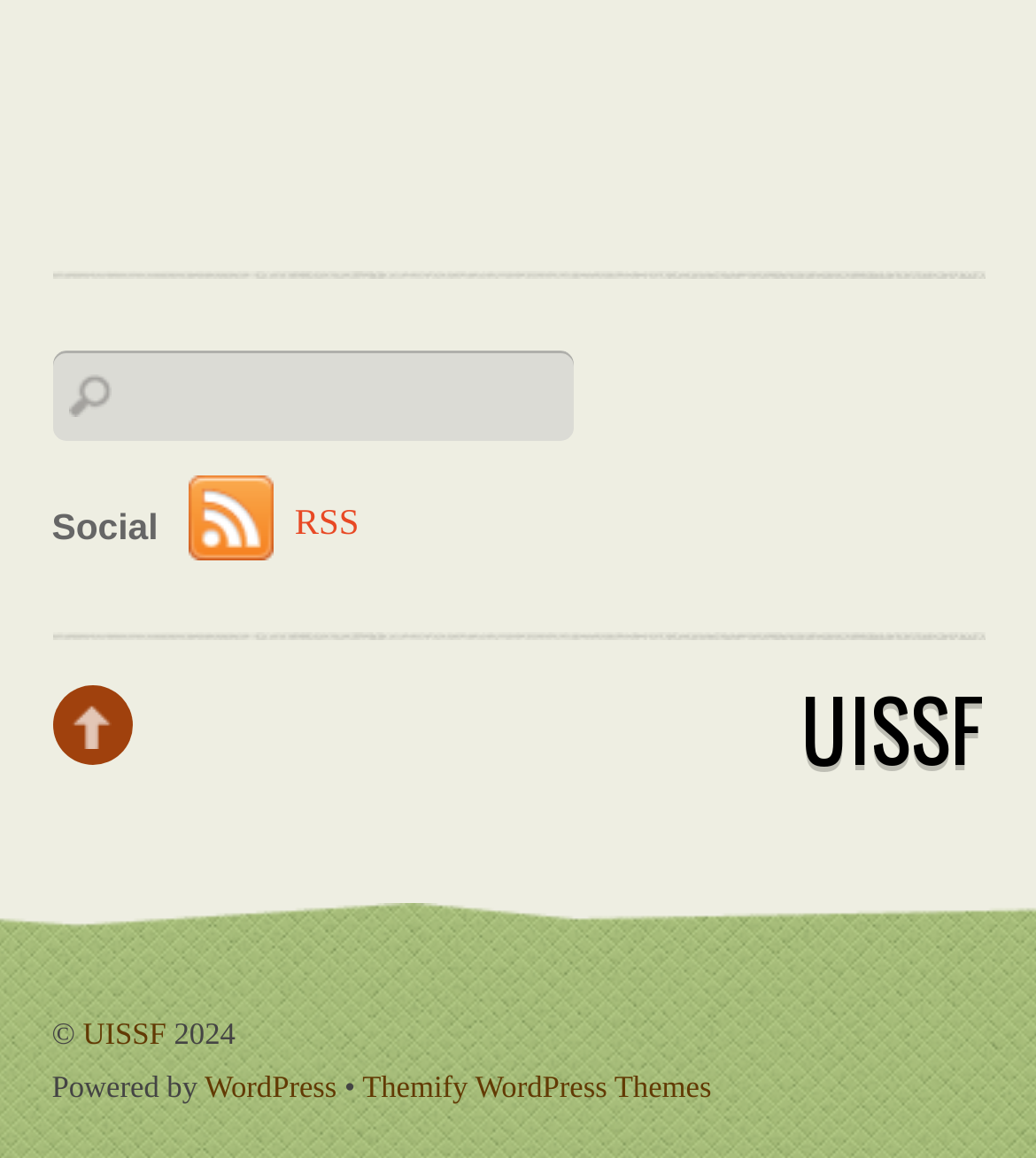Give a short answer using one word or phrase for the question:
What is the text above the search box?

Social